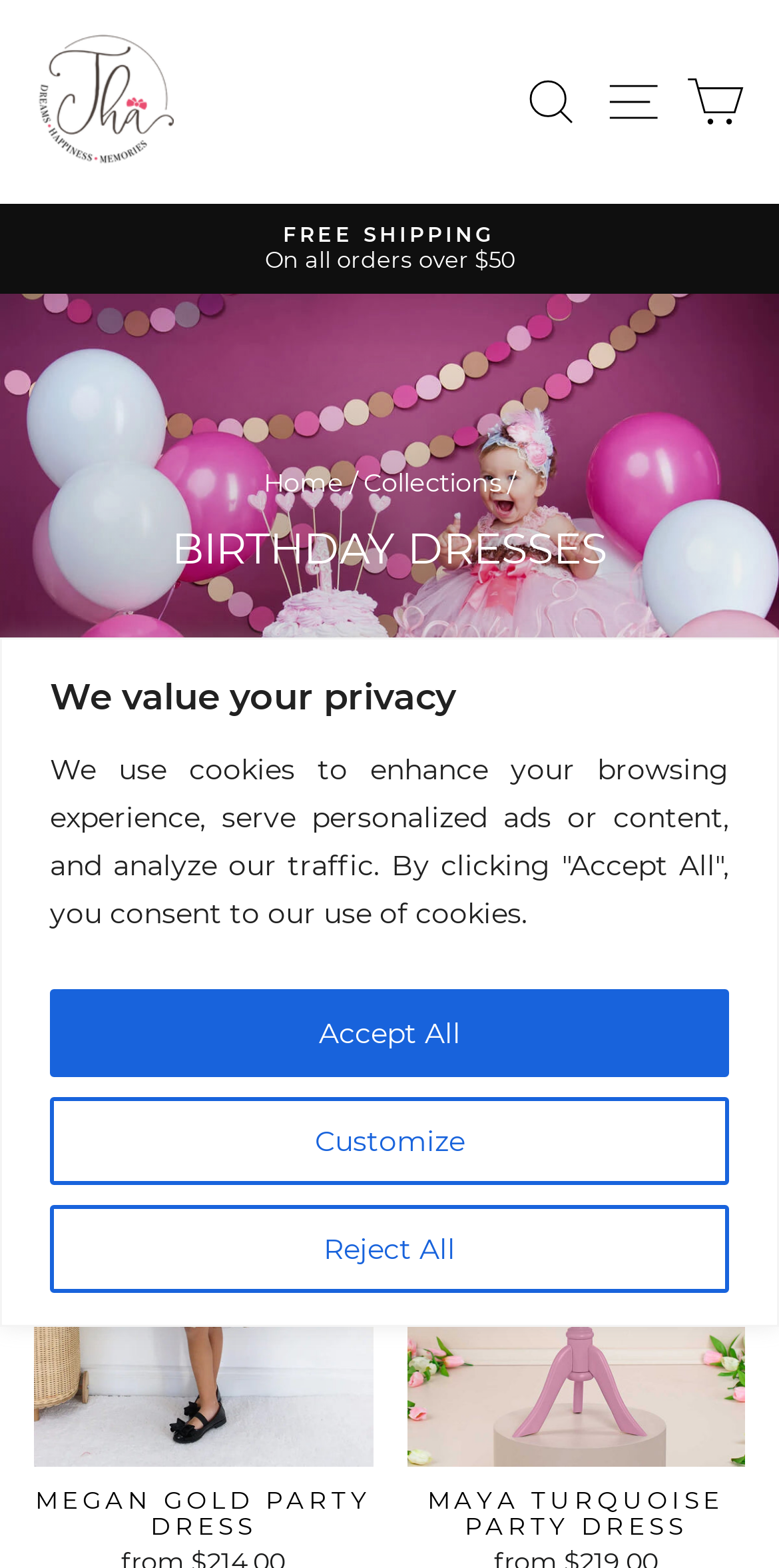Highlight the bounding box coordinates of the element you need to click to perform the following instruction: "View cart."

[0.86, 0.036, 0.976, 0.093]